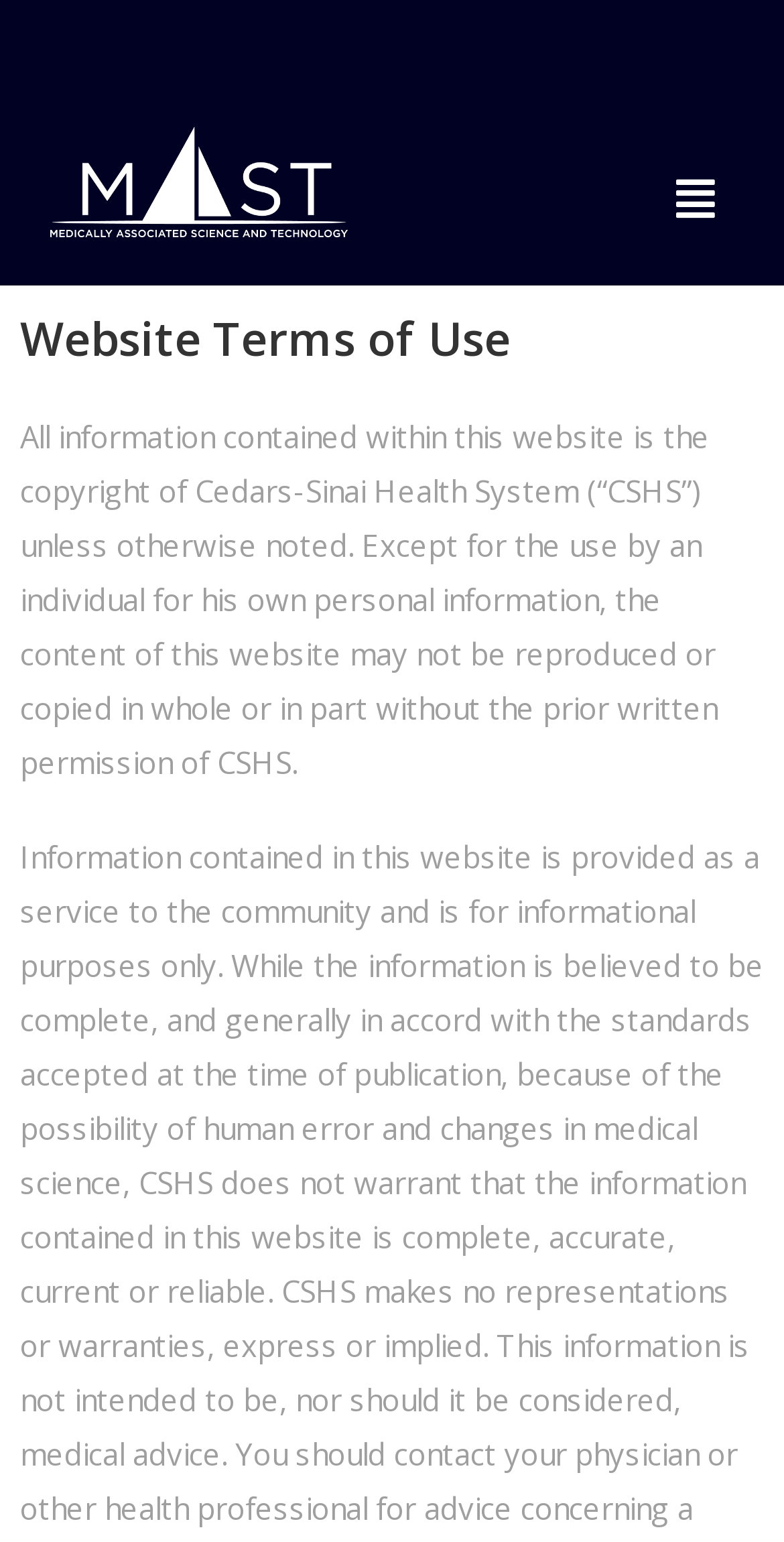Describe the webpage in detail, including text, images, and layout.

The webpage is titled "Terms of Use - MAST Cedars-Sinai" and has a logo on the top left corner, which is a clickable link. To the right of the logo, there is a menu button labeled "Menu" with an arrow icon. 

Below the logo and menu button, there is a heading that reads "Website Terms of Use". Underneath the heading, there is a paragraph of text that explains the copyright policy of Cedars-Sinai Health System. The text states that all information on the website is copyrighted, except for personal use, and reproduction or copying of the content requires prior written permission. The paragraph is divided into three sections, with the organization's name "Cedars-Sinai" highlighted in the middle section.